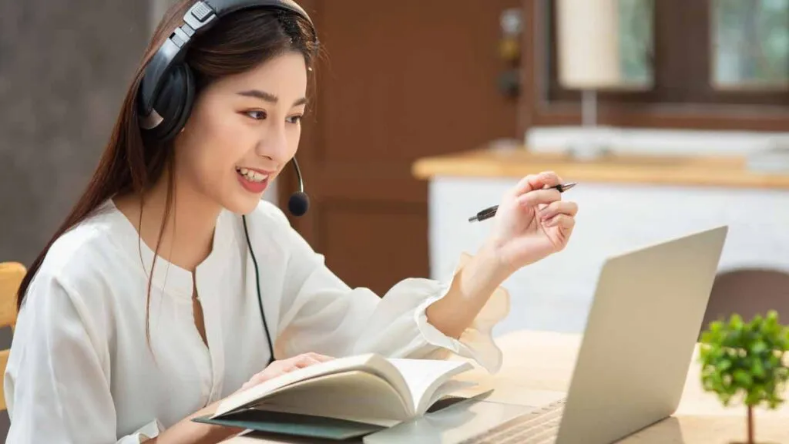Explain in detail what you see in the image.

The image depicts a young woman engaged in online learning, wearing a headset, and using a laptop. She appears to be actively participating in a study session, smiling and holding a pen as she gestures, suggesting she is either asking a question or making a point. In front of her is an open book, indicating that she’s likely referencing it during her studies. The setting is comfortable and bright, with a wooden table and soft, natural lighting enhancing the study environment. This scene reflects the theme of modern education, where technology and personal interaction facilitate the learning process, fitting well within discussions about the importance of studying and the skills being developed, such as language learning and practical subjects like cooking and carpentry.